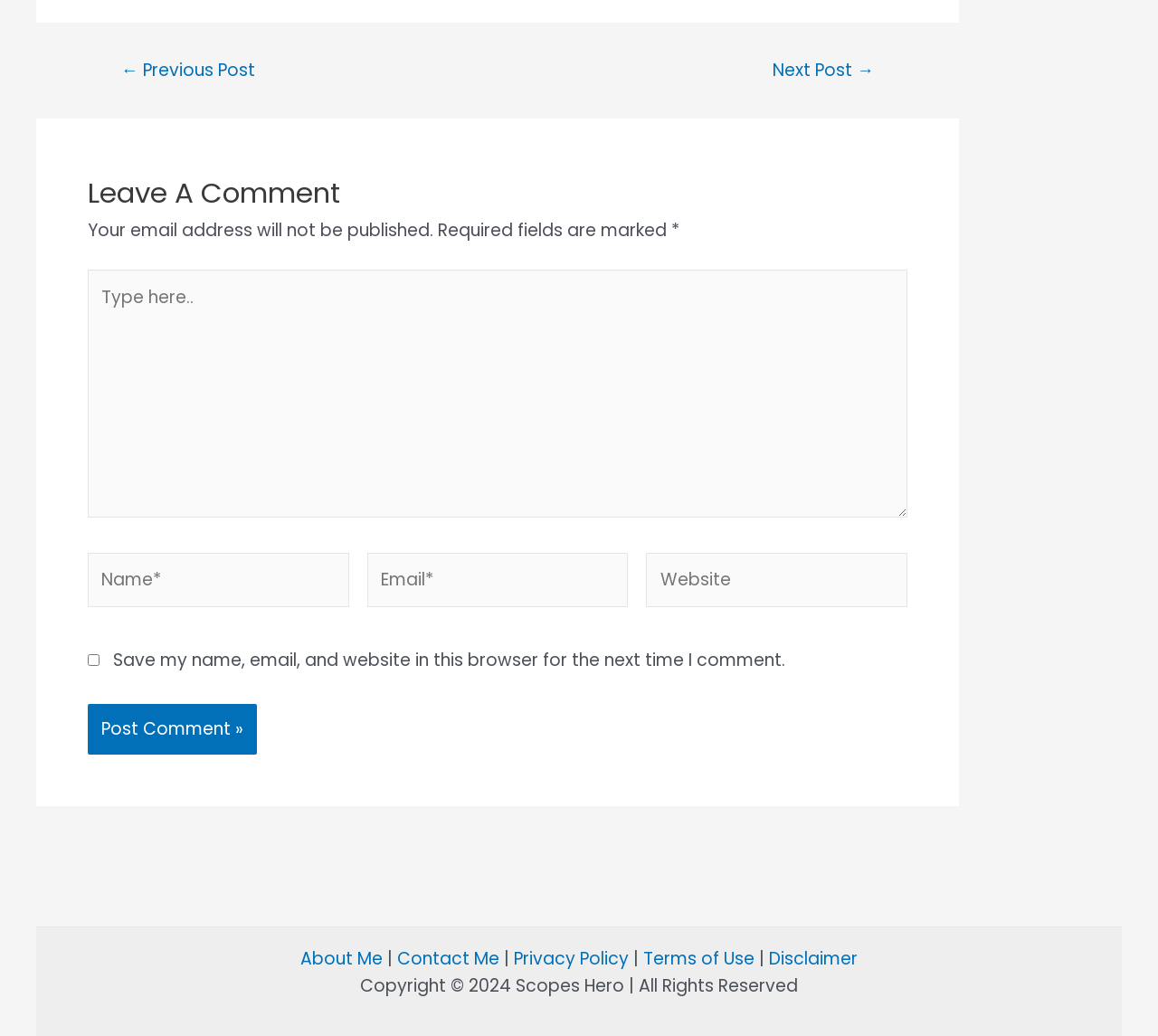Bounding box coordinates are given in the format (top-left x, top-left y, bottom-right x, bottom-right y). All values should be floating point numbers between 0 and 1. Provide the bounding box coordinate for the UI element described as: Back to (1)

None